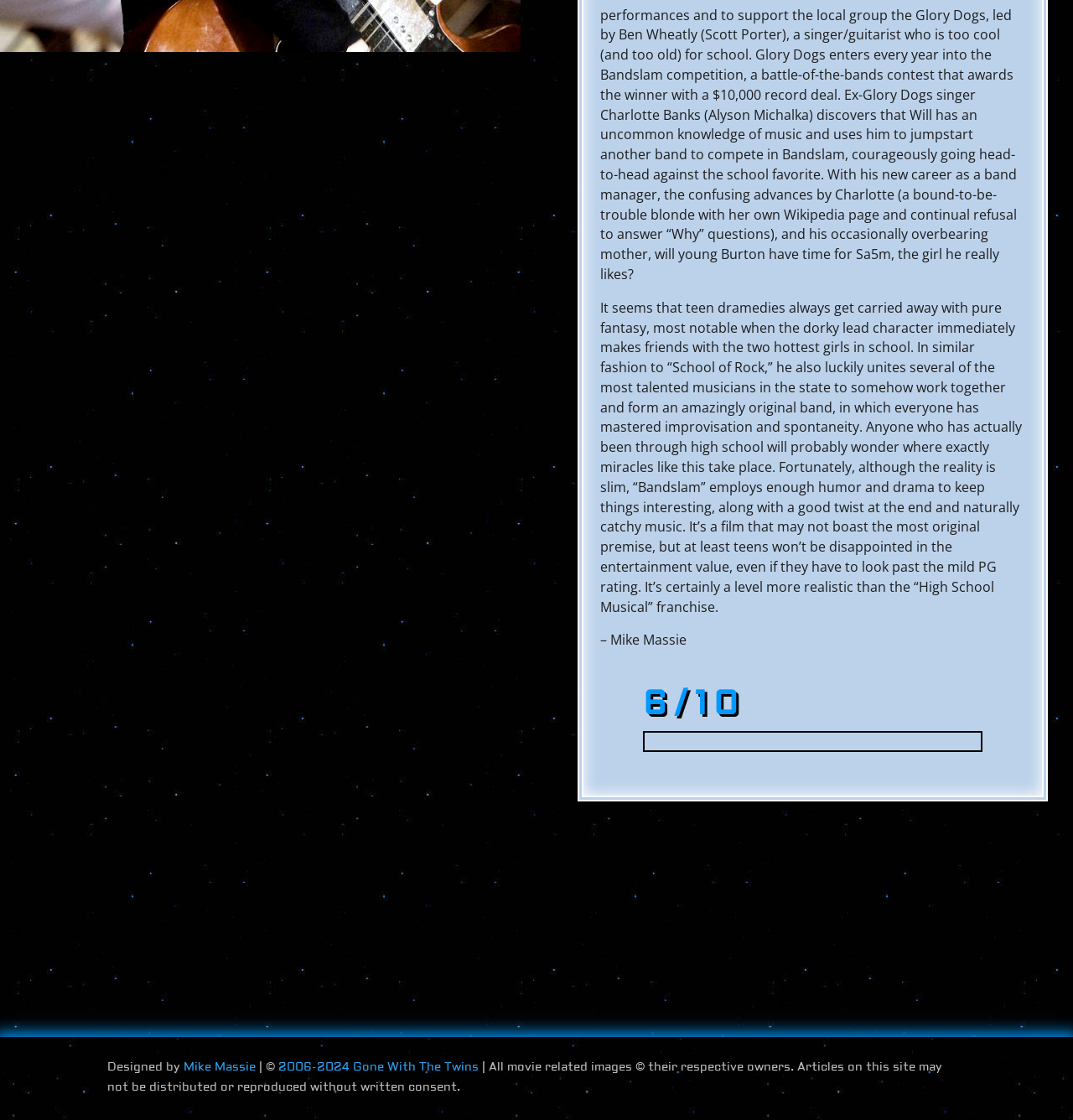Who wrote the movie review?
Using the picture, provide a one-word or short phrase answer.

Mike Massie